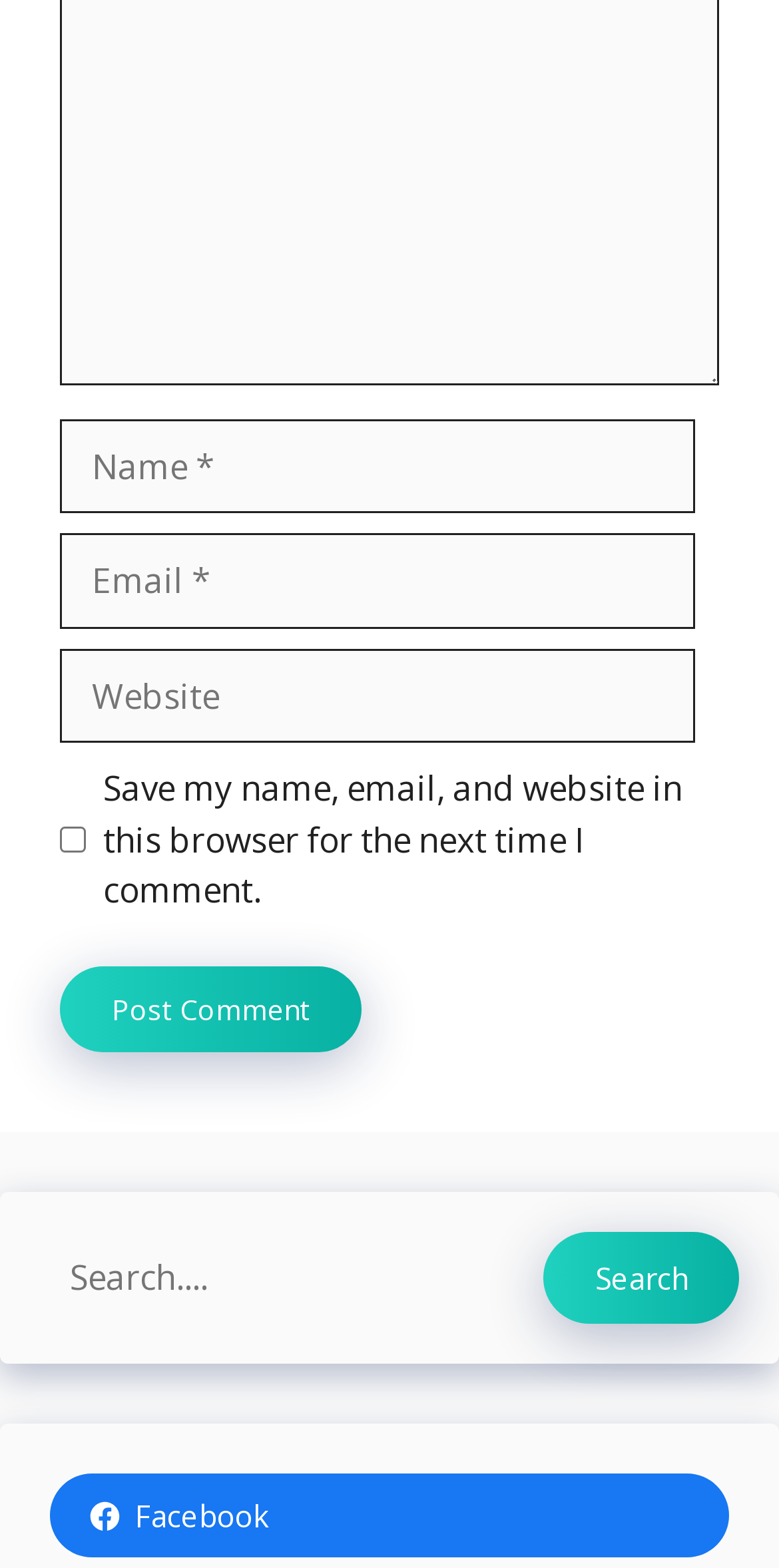Indicate the bounding box coordinates of the clickable region to achieve the following instruction: "Type your website."

[0.077, 0.414, 0.892, 0.474]